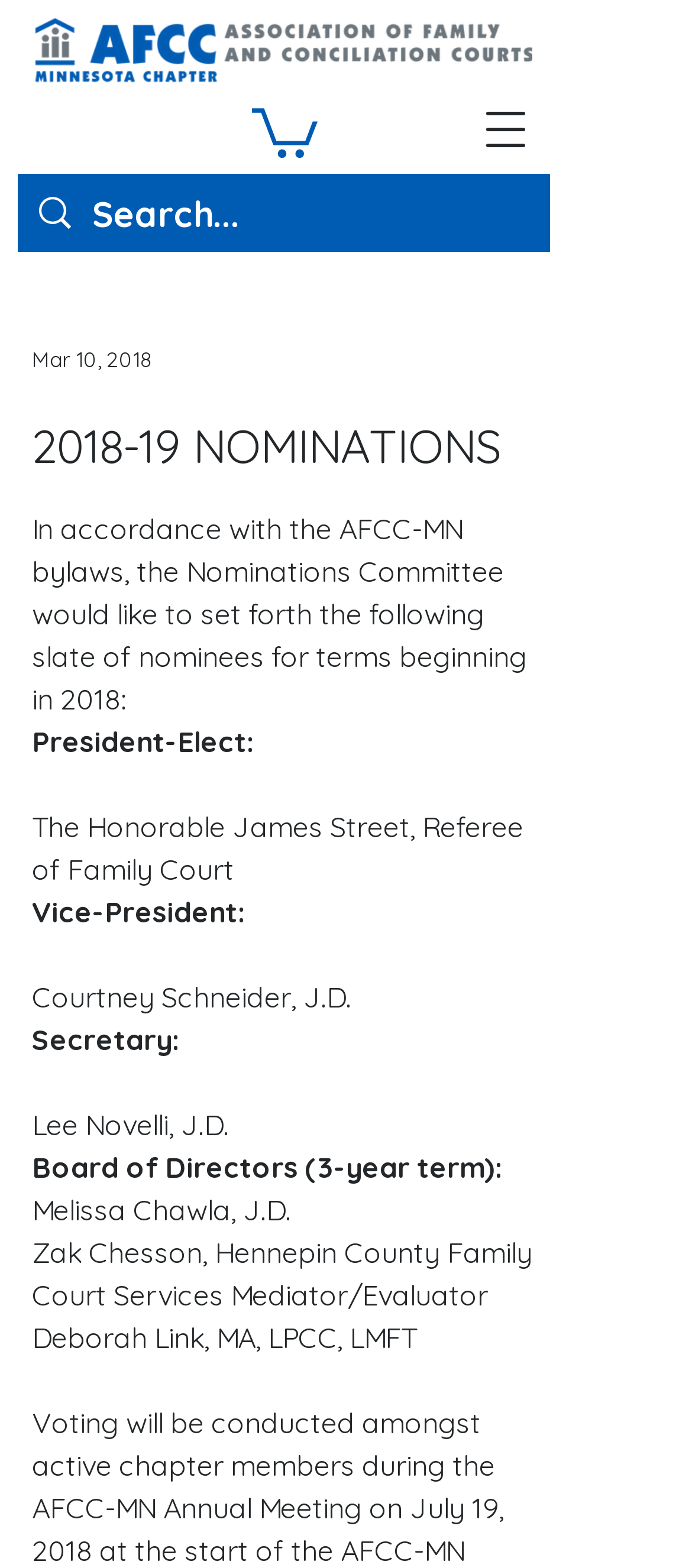Give a detailed explanation of the elements present on the webpage.

The webpage appears to be an announcement page for the 2018-19 nominations of the AFCC-MN organization. At the top left corner, there is a logo image of "logoMN.png". Next to it, there is another image, but its description is not provided. 

Below these images, there is a search bar with a magnifying glass icon on the left and a text input field on the right, where users can type in their search queries. 

On the top right corner, there is a button to open the navigation menu. Below this button, there is a date "Mar 10, 2018" and a heading "2018-19 NOMINATIONS" in a larger font size.

The main content of the page is a list of nominees for various positions, including President-Elect, Vice-President, Secretary, and Board of Directors. Each nominee's name and title are listed, with the President-Elect being The Honorable James Street, Referee of Family Court, and so on.